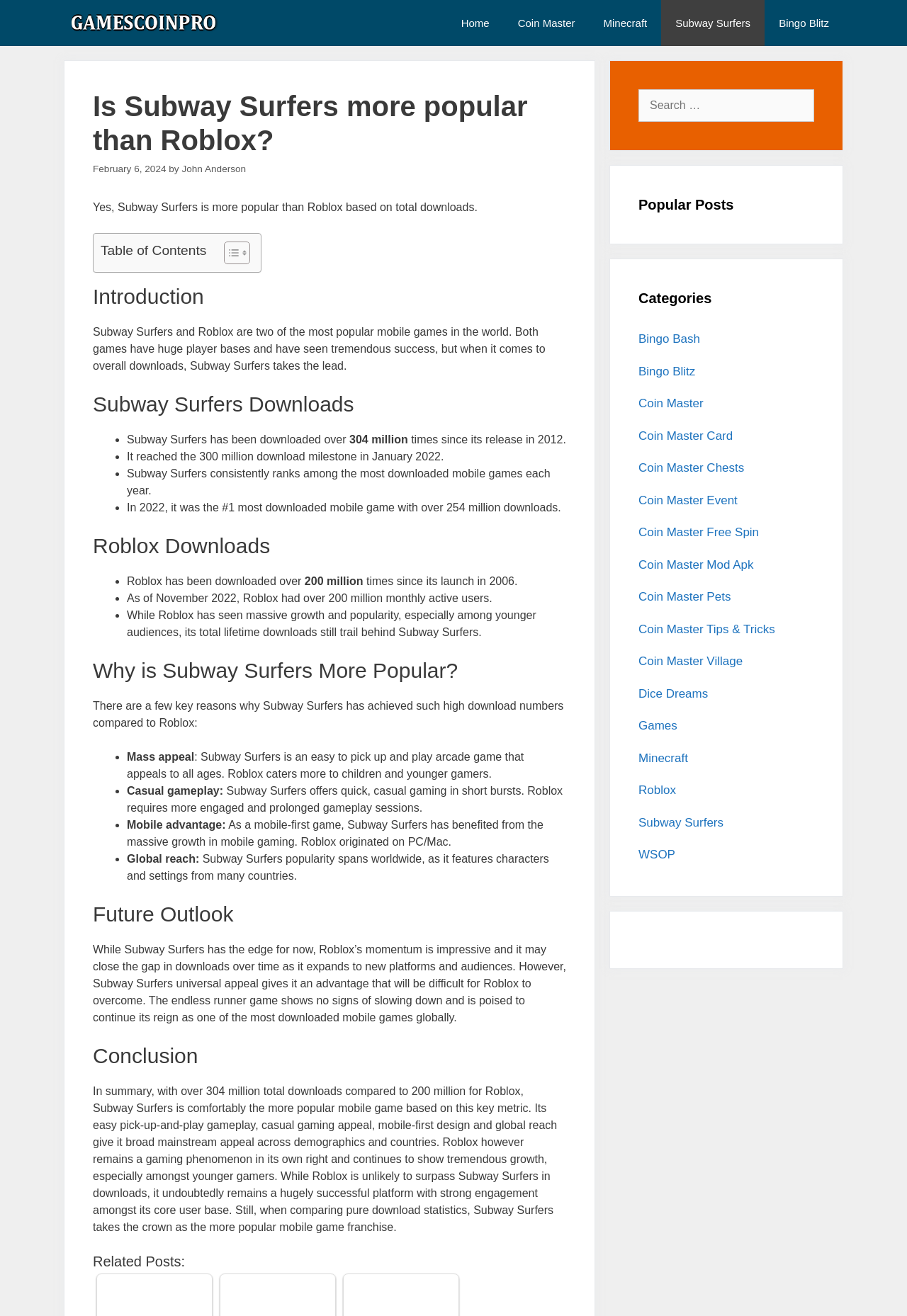What is the topic of the article?
Relying on the image, give a concise answer in one word or a brief phrase.

Subway Surfers vs Roblox